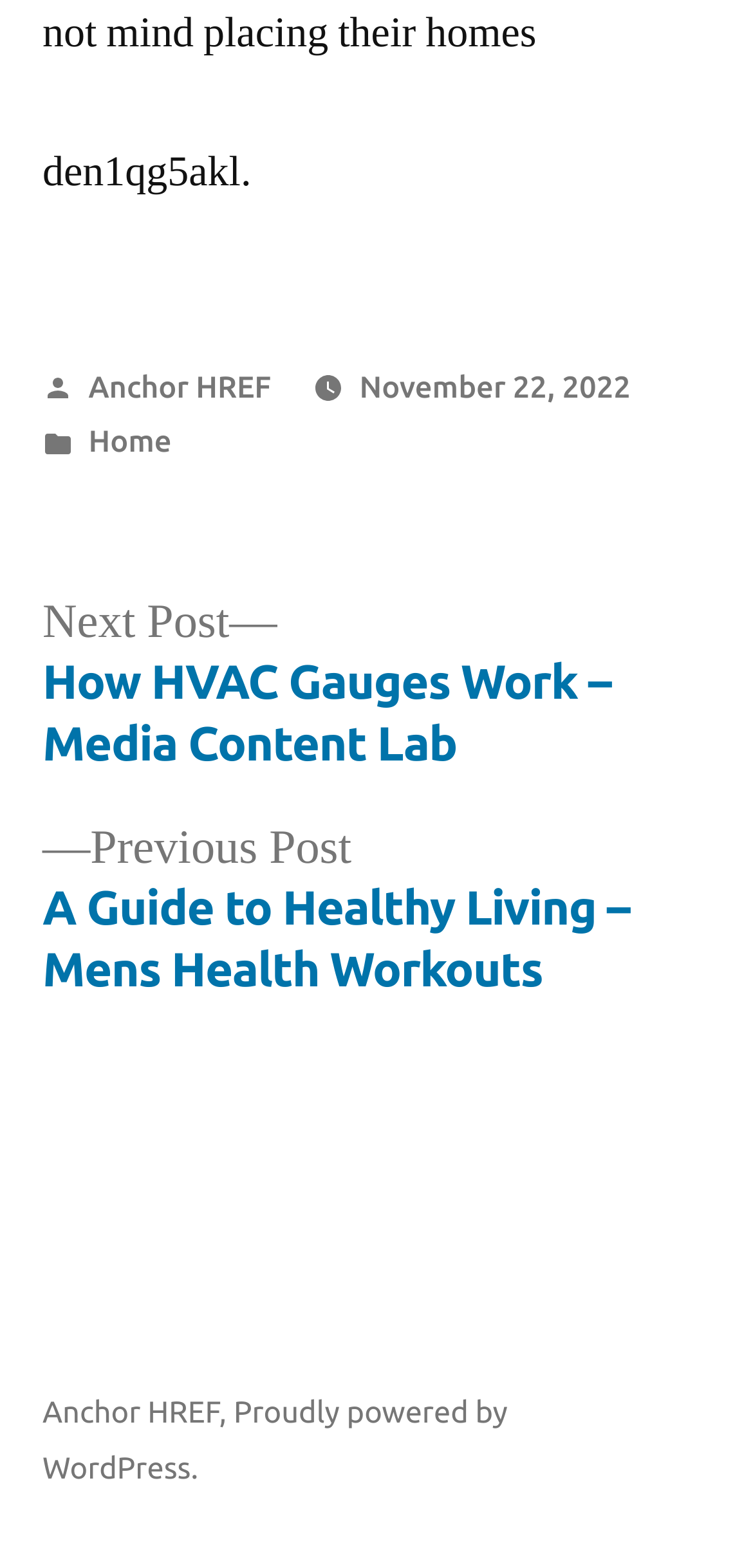Provide a short answer to the following question with just one word or phrase: What is the date of the post?

November 22, 2022